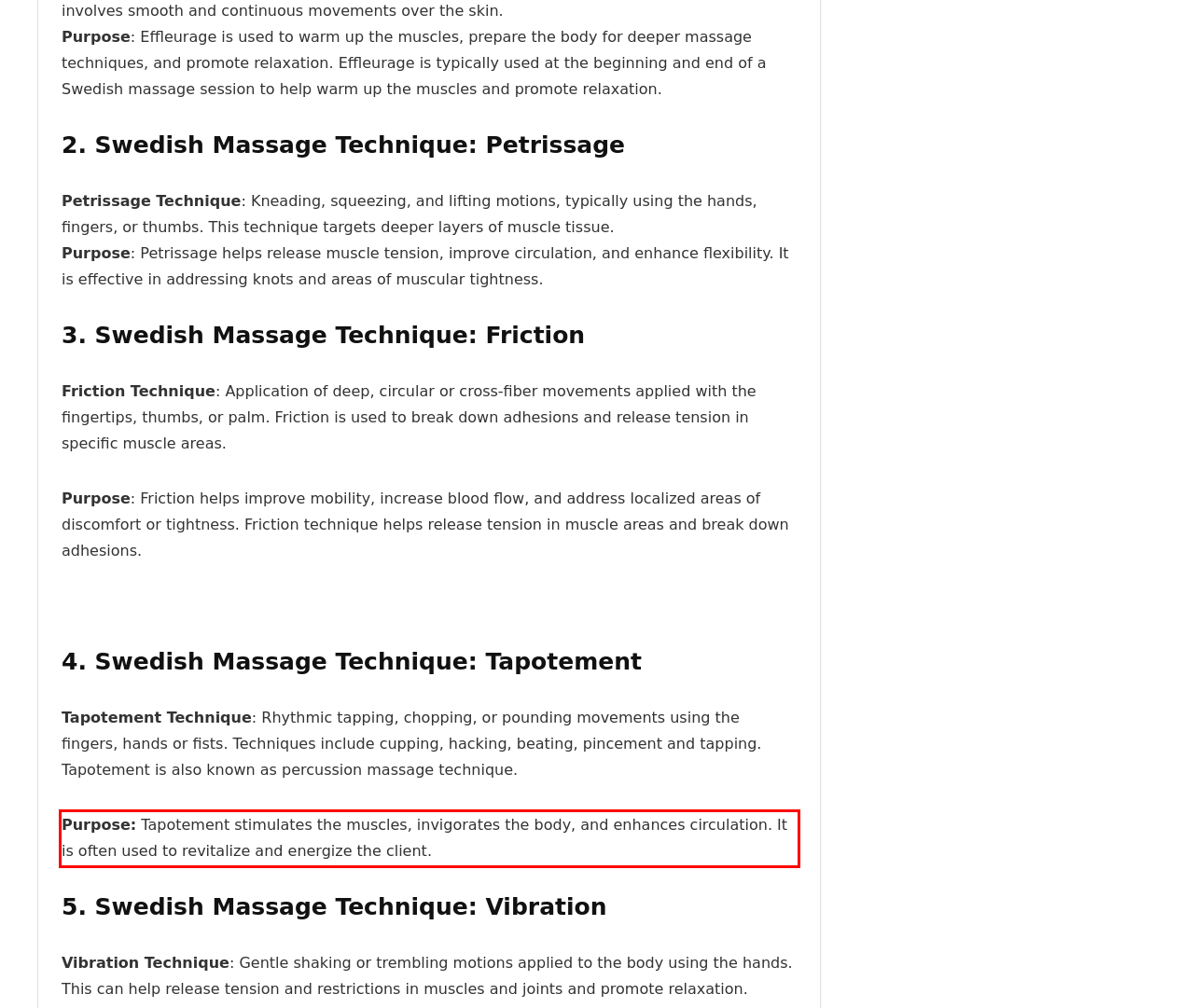From the given screenshot of a webpage, identify the red bounding box and extract the text content within it.

Purpose: Tapotement stimulates the muscles, invigorates the body, and enhances circulation. It is often used to revitalize and energize the client.